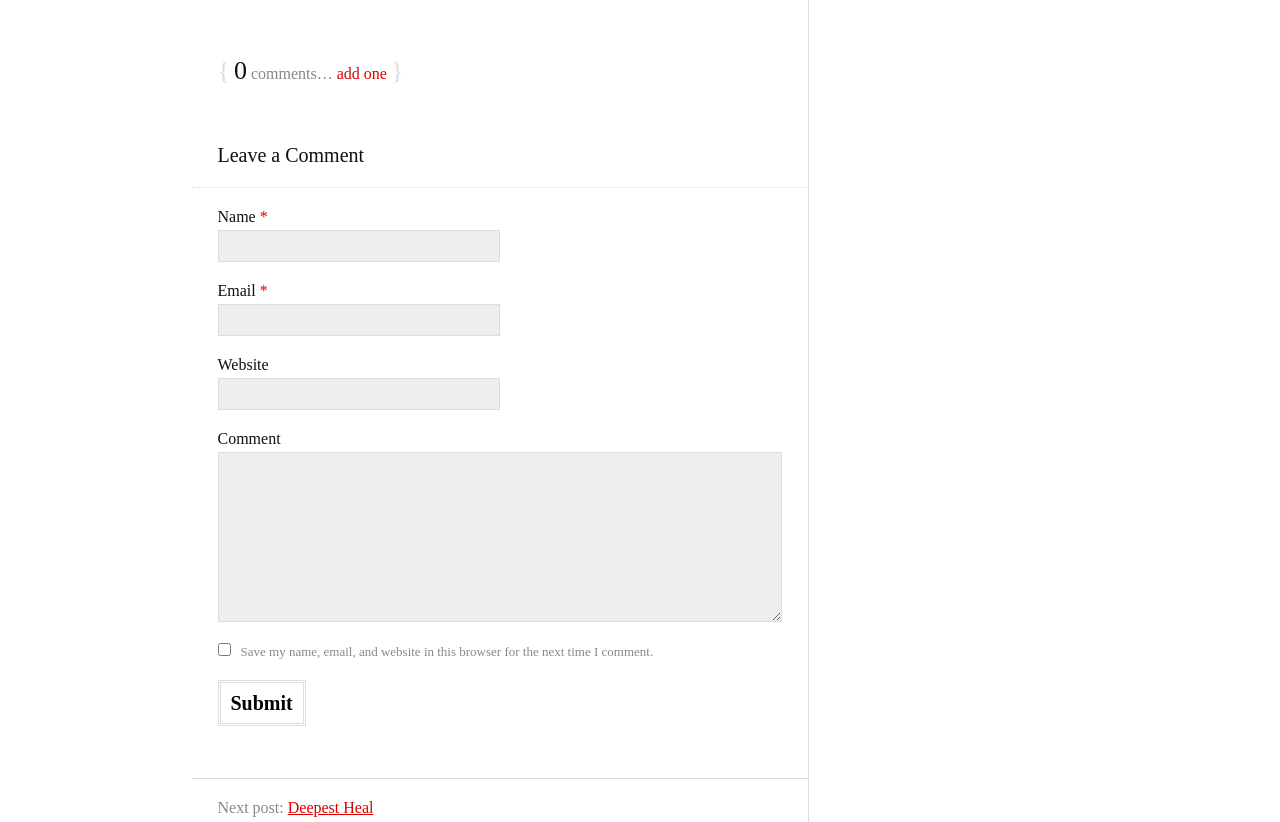Provide a short answer to the following question with just one word or phrase: How many text fields are there?

5